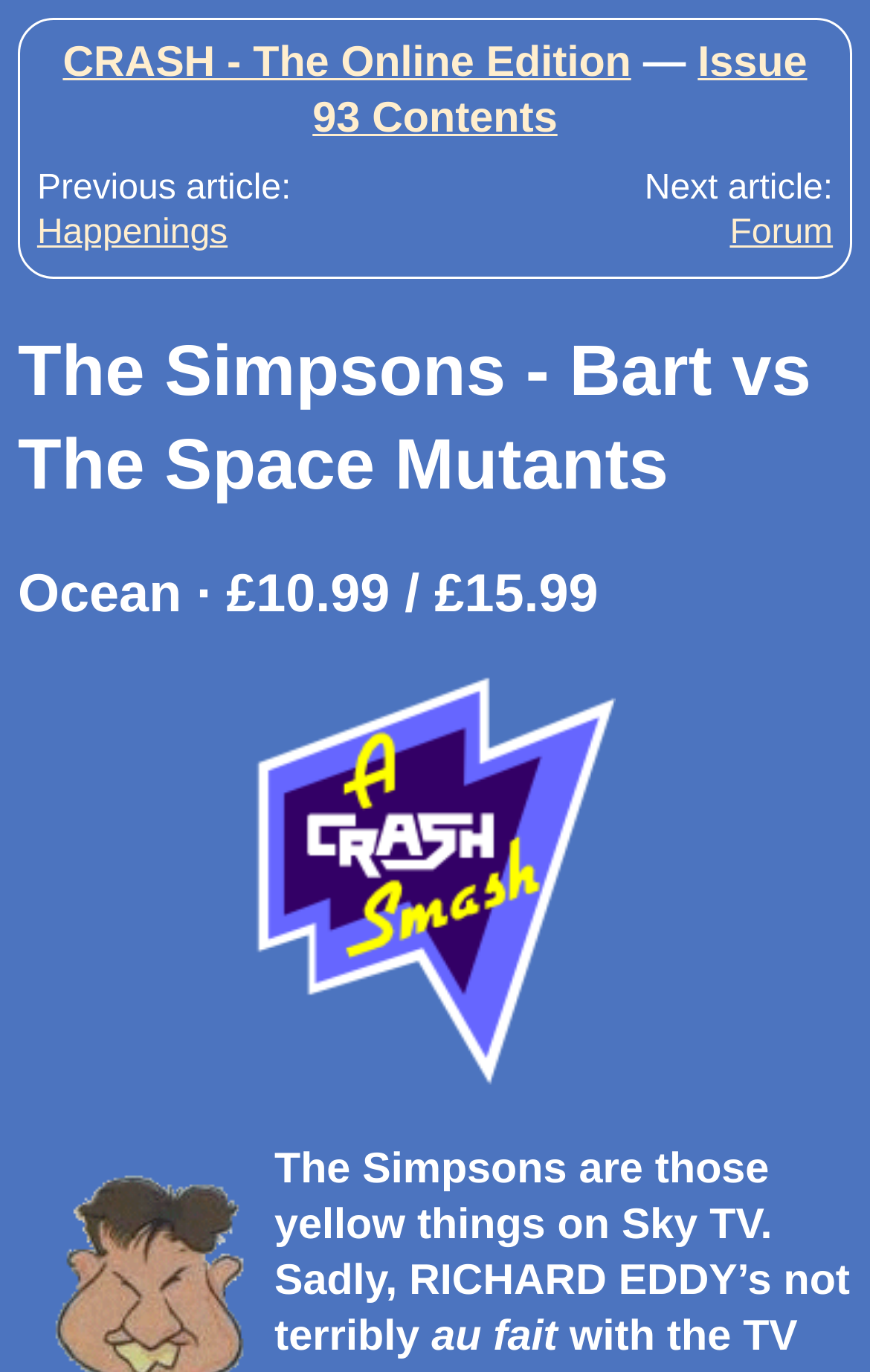Use a single word or phrase to answer the question:
What is the next article?

Forum